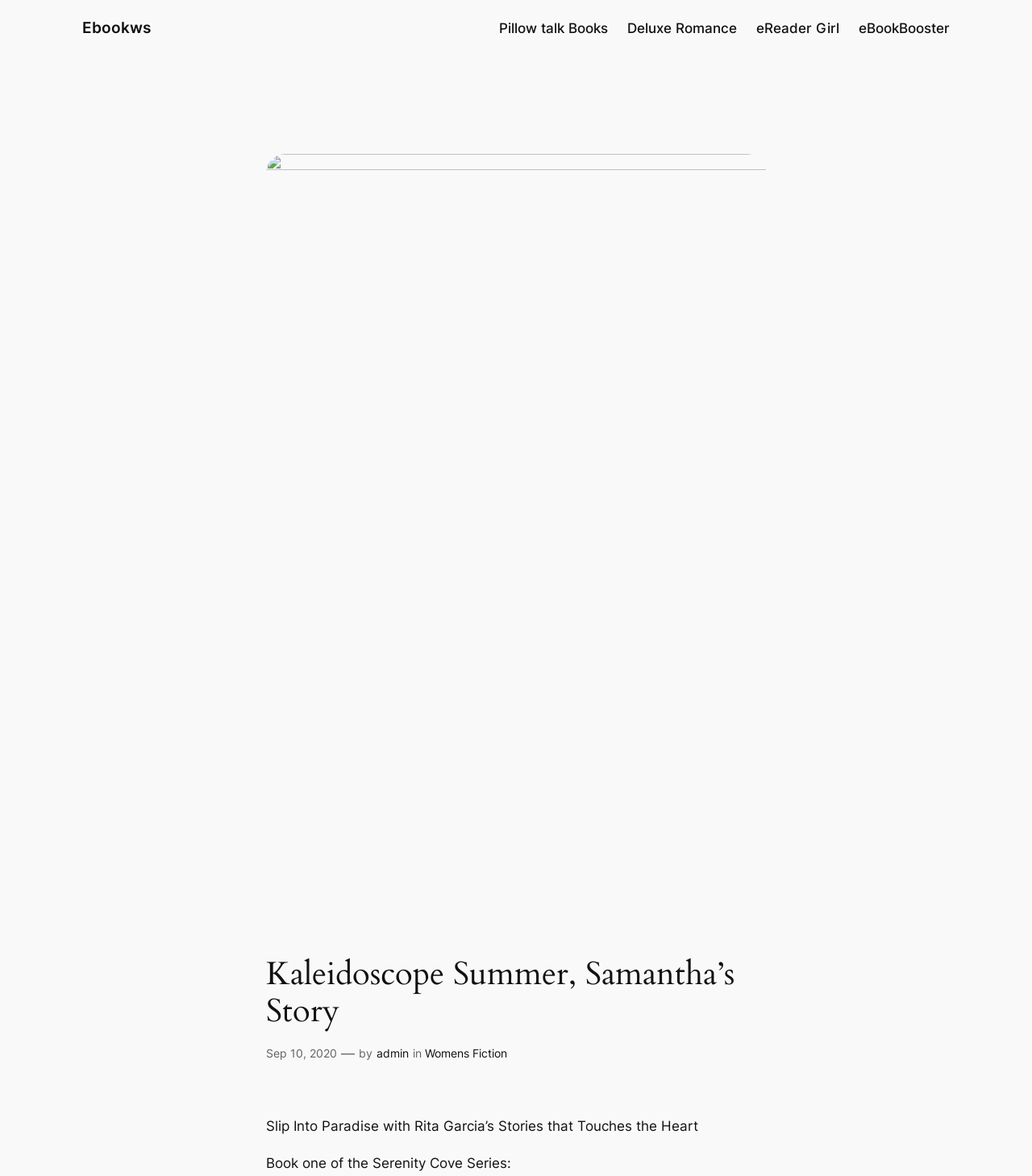Please determine the bounding box coordinates of the section I need to click to accomplish this instruction: "check the publication date".

[0.258, 0.89, 0.327, 0.901]